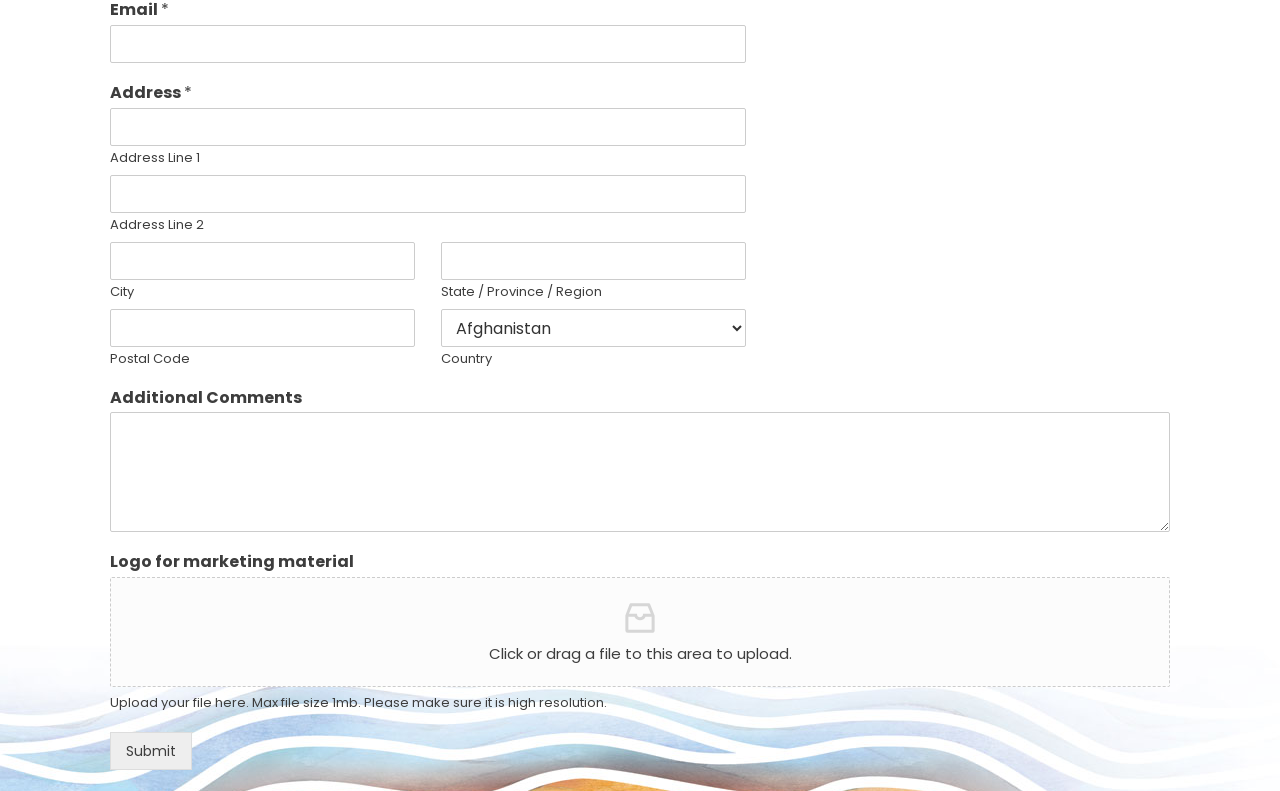Identify and provide the bounding box coordinates of the UI element described: "parent_node: City name="wpforms[fields][11][city]"". The coordinates should be formatted as [left, top, right, bottom], with each number being a float between 0 and 1.

[0.086, 0.306, 0.324, 0.354]